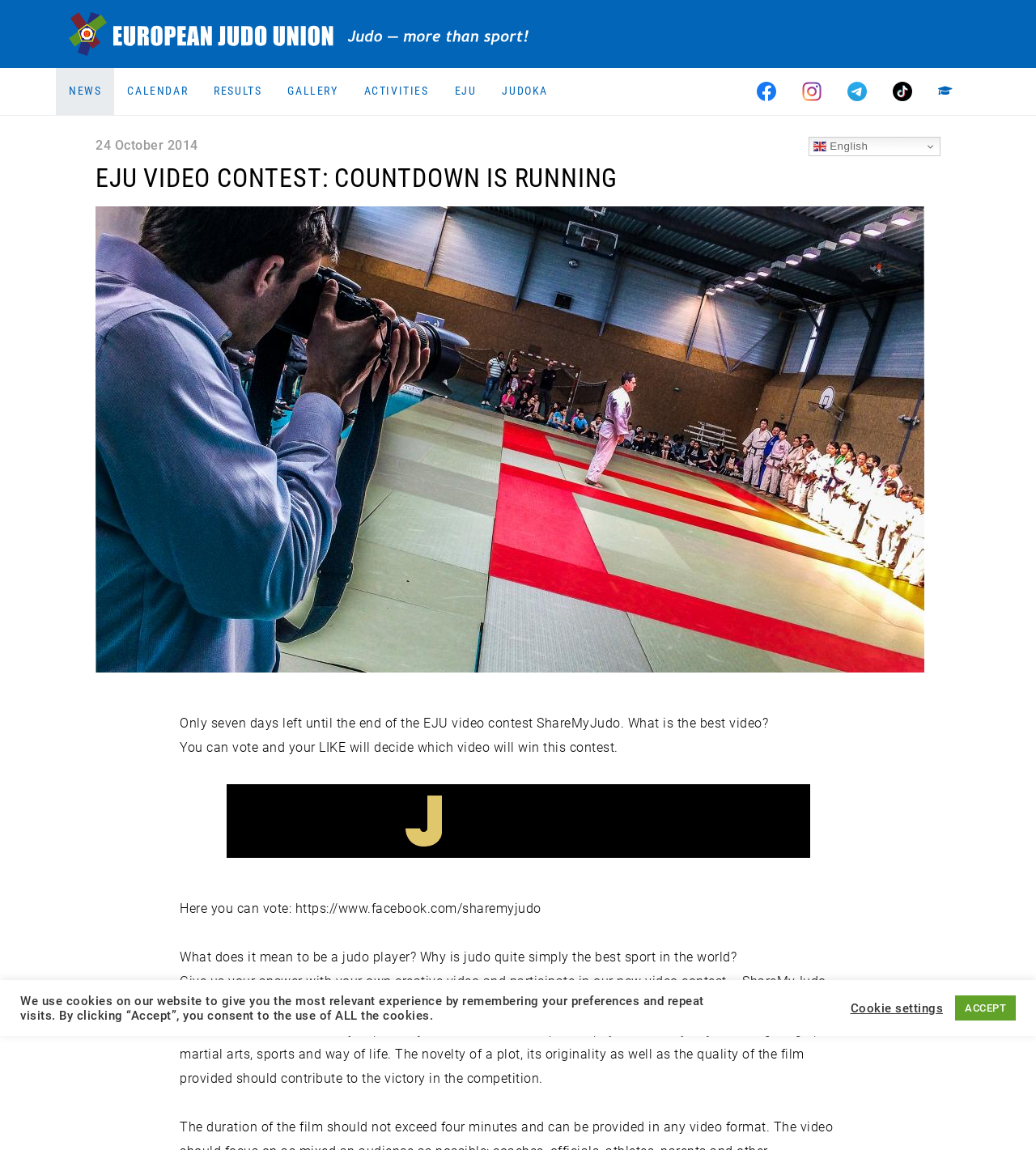Provide a one-word or short-phrase response to the question:
What is the theme of the video contest?

Judo